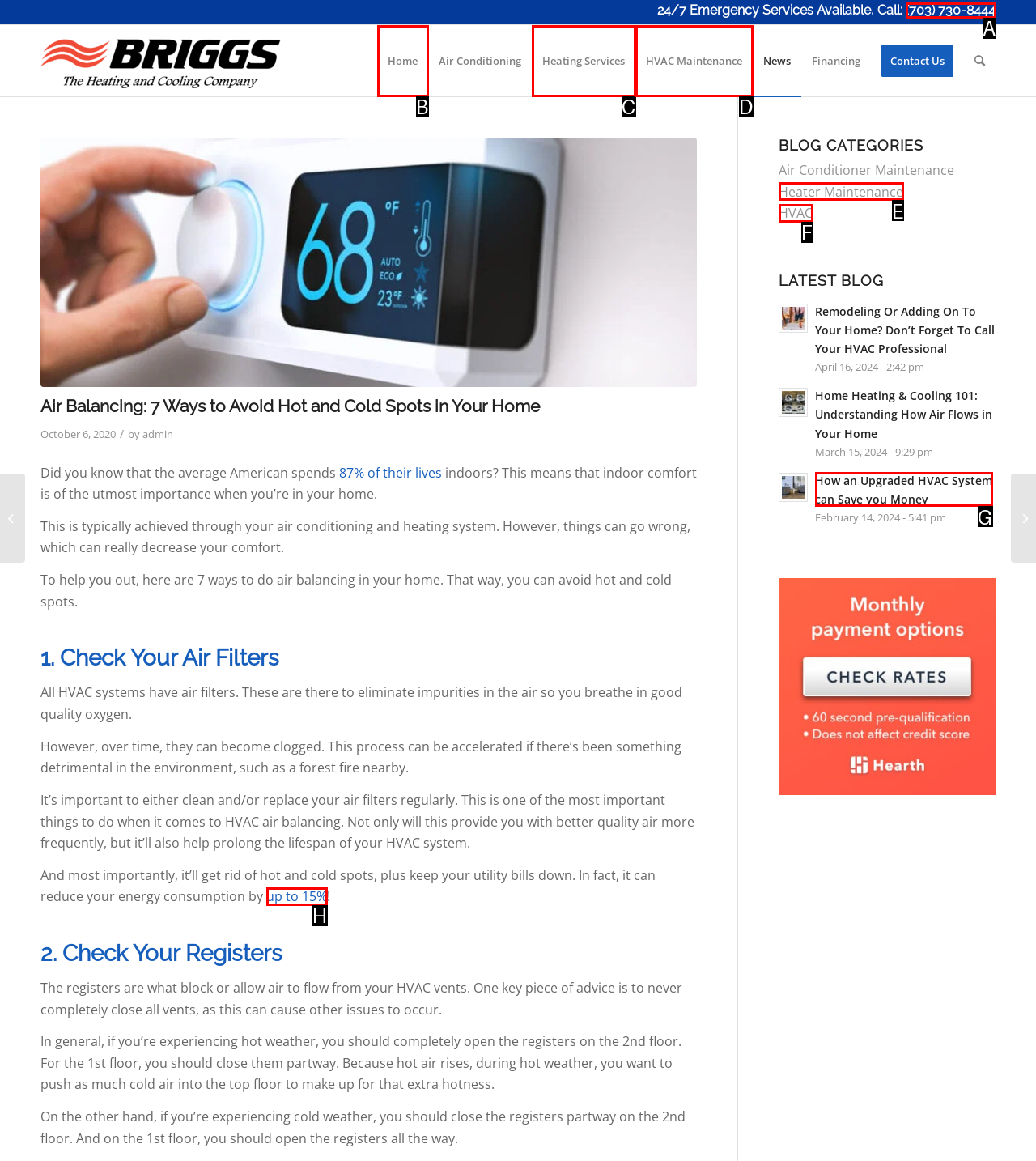Given the description: HVAC Maintenance, identify the corresponding option. Answer with the letter of the appropriate option directly.

D